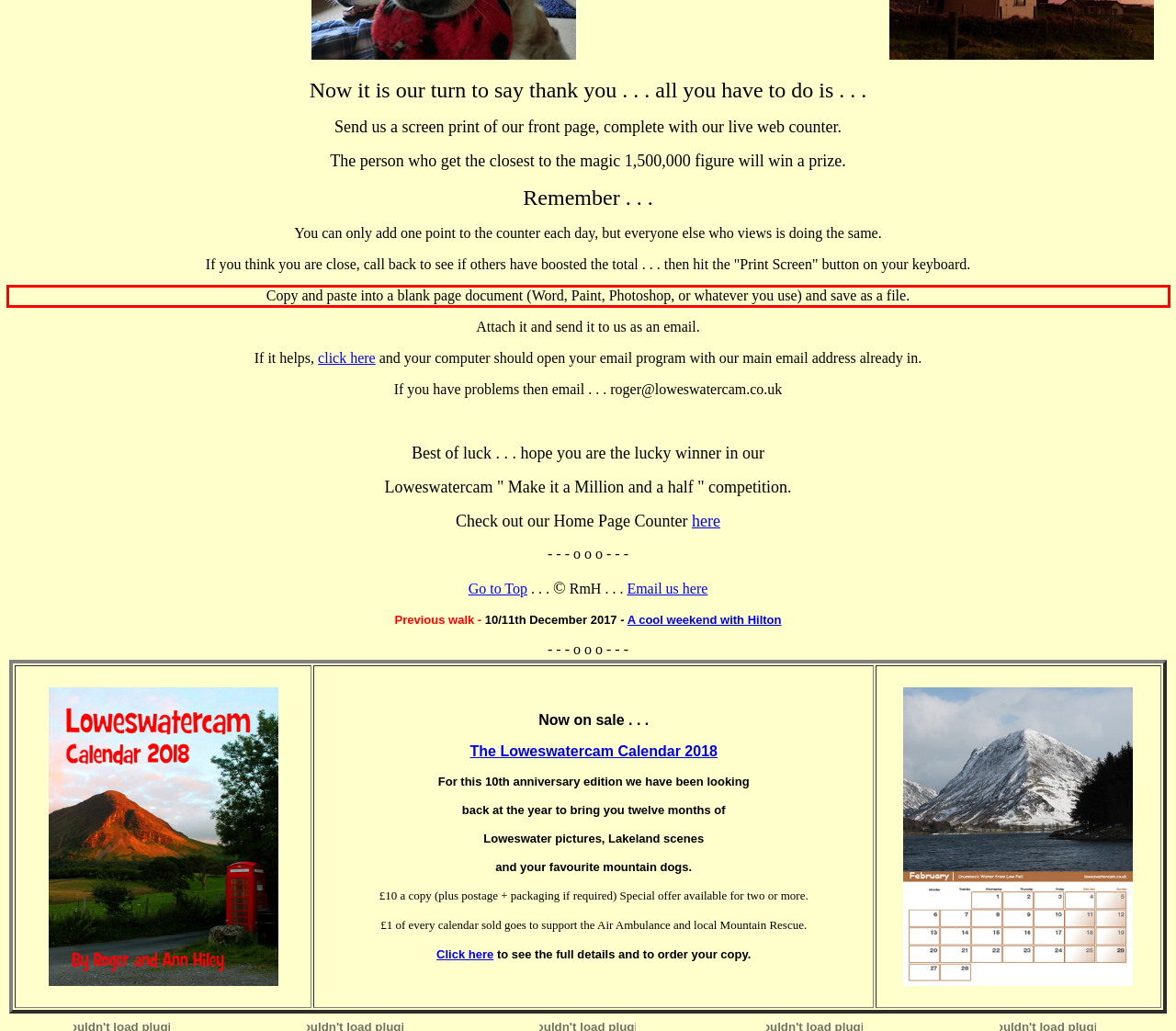View the screenshot of the webpage and identify the UI element surrounded by a red bounding box. Extract the text contained within this red bounding box.

Copy and paste into a blank page document (Word, Paint, Photoshop, or whatever you use) and save as a file.